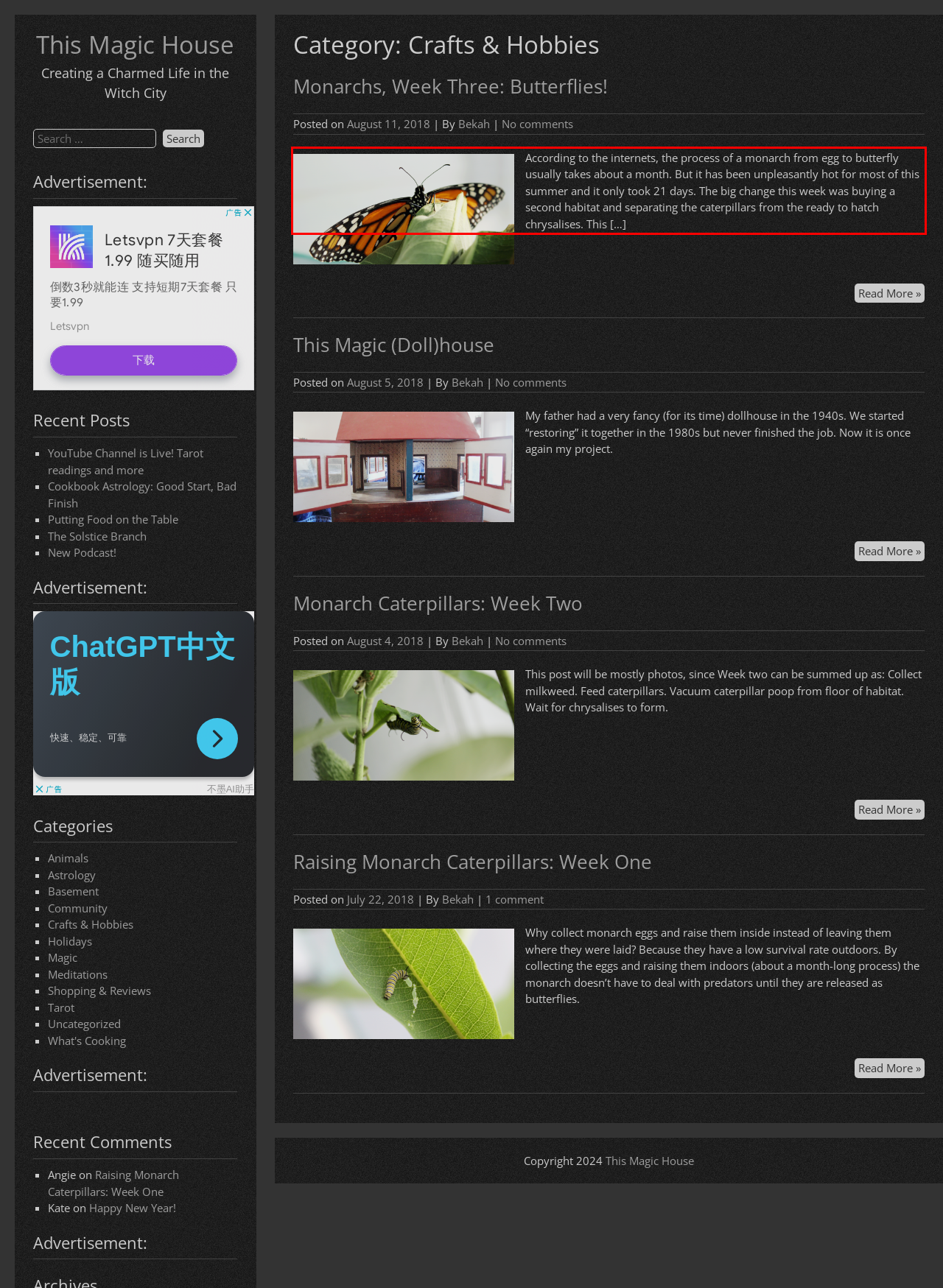There is a screenshot of a webpage with a red bounding box around a UI element. Please use OCR to extract the text within the red bounding box.

According to the internets, the process of a monarch from egg to butterfly usually takes about a month. But it has been unpleasantly hot for most of this summer and it only took 21 days. The big change this week was buying a second habitat and separating the caterpillars from the ready to hatch chrysalises. This […]